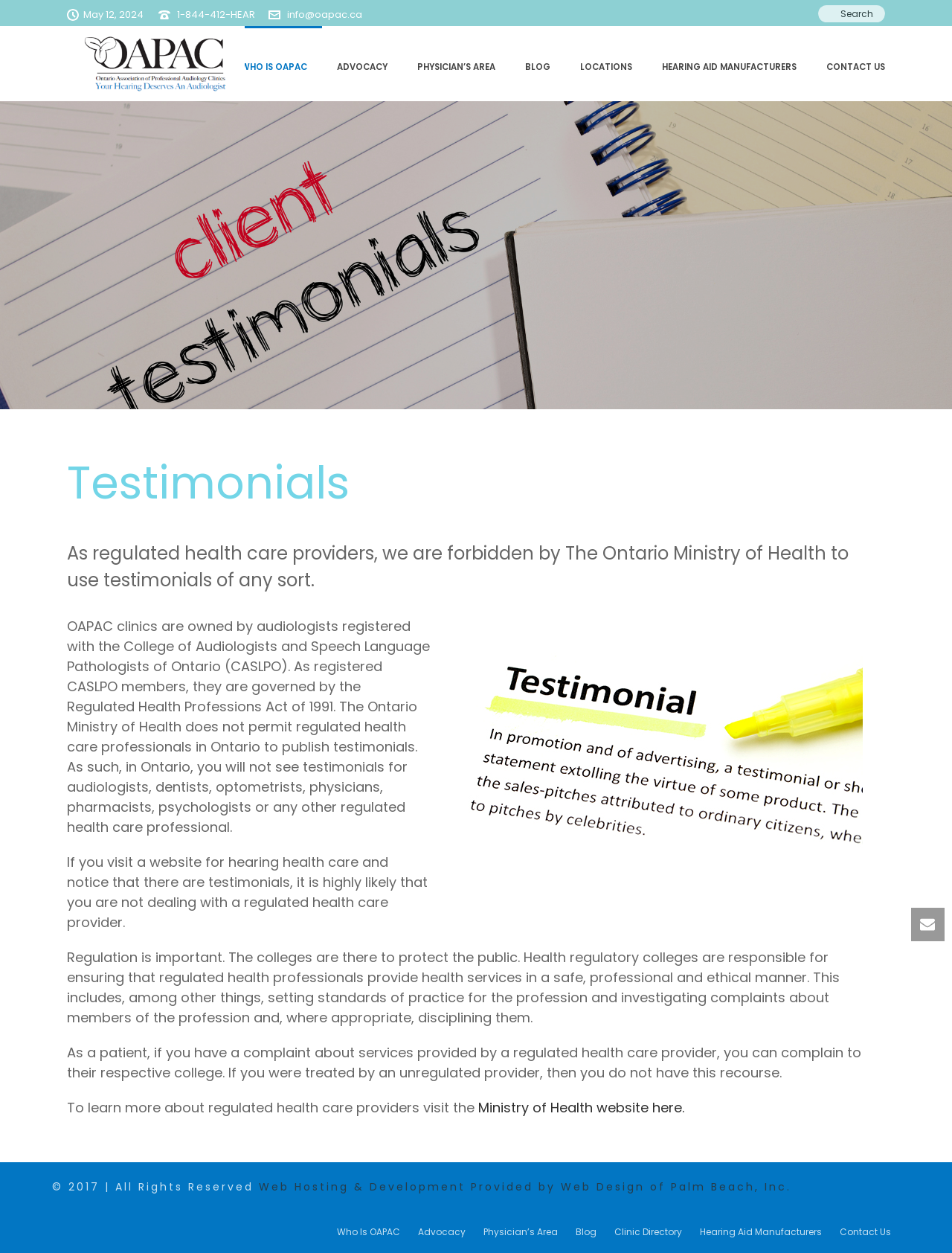Locate the bounding box coordinates of the element's region that should be clicked to carry out the following instruction: "Search for something". The coordinates need to be four float numbers between 0 and 1, i.e., [left, top, right, bottom].

[0.859, 0.004, 0.93, 0.018]